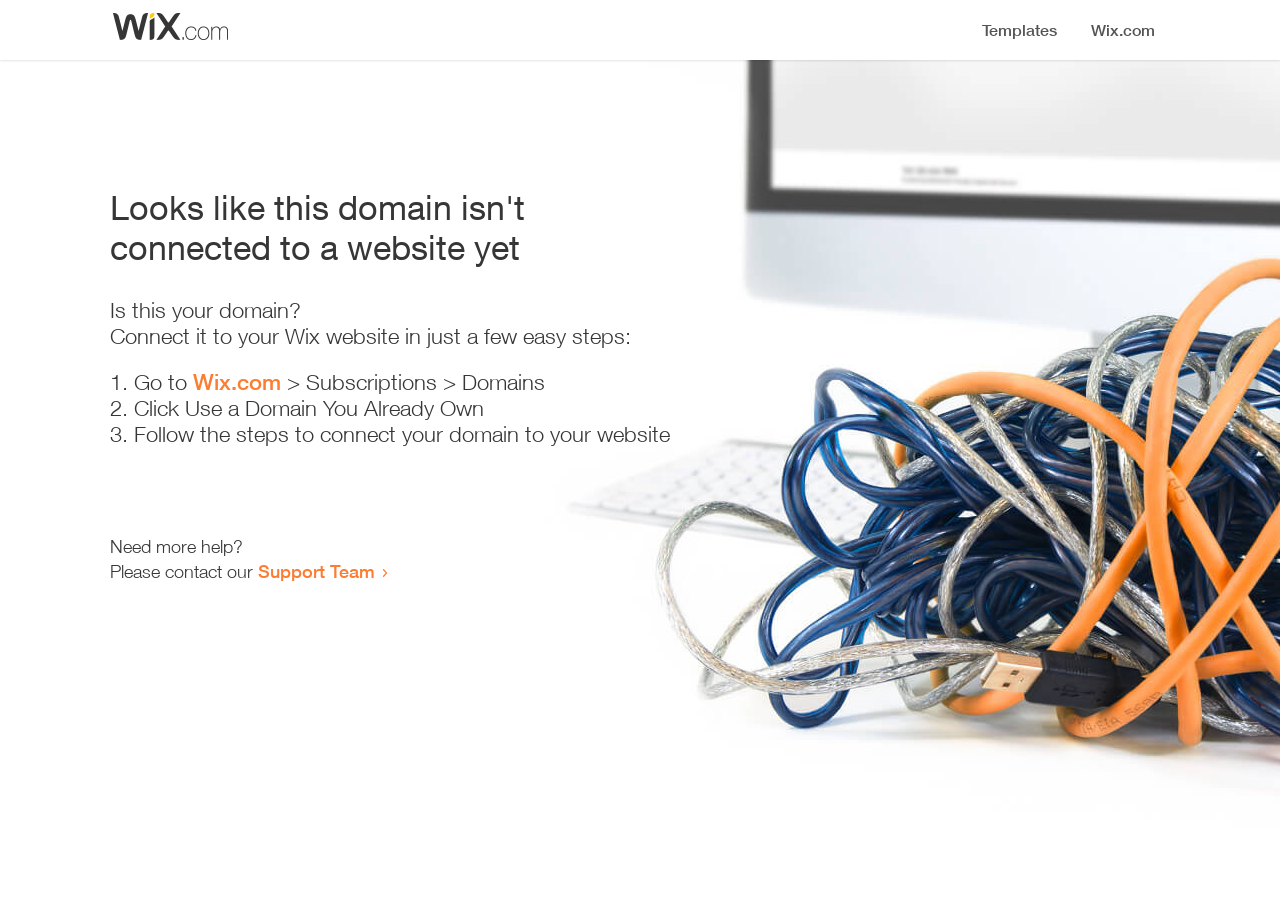Generate an in-depth caption that captures all aspects of the webpage.

The webpage appears to be an error page, indicating that a domain is not connected to a website yet. At the top, there is a small image, likely a logo or icon. Below the image, a prominent heading reads "Looks like this domain isn't connected to a website yet". 

Underneath the heading, there is a series of instructions to connect the domain to a Wix website. The instructions are presented in a step-by-step format, with each step numbered and accompanied by a brief description. The first step is to go to Wix.com, followed by navigating to the Subscriptions and Domains section. The second step is to click "Use a Domain You Already Own", and the third step is to follow the instructions to connect the domain to the website.

At the bottom of the page, there is a section offering additional help, with a message "Need more help?" followed by an invitation to contact the Support Team through a link.